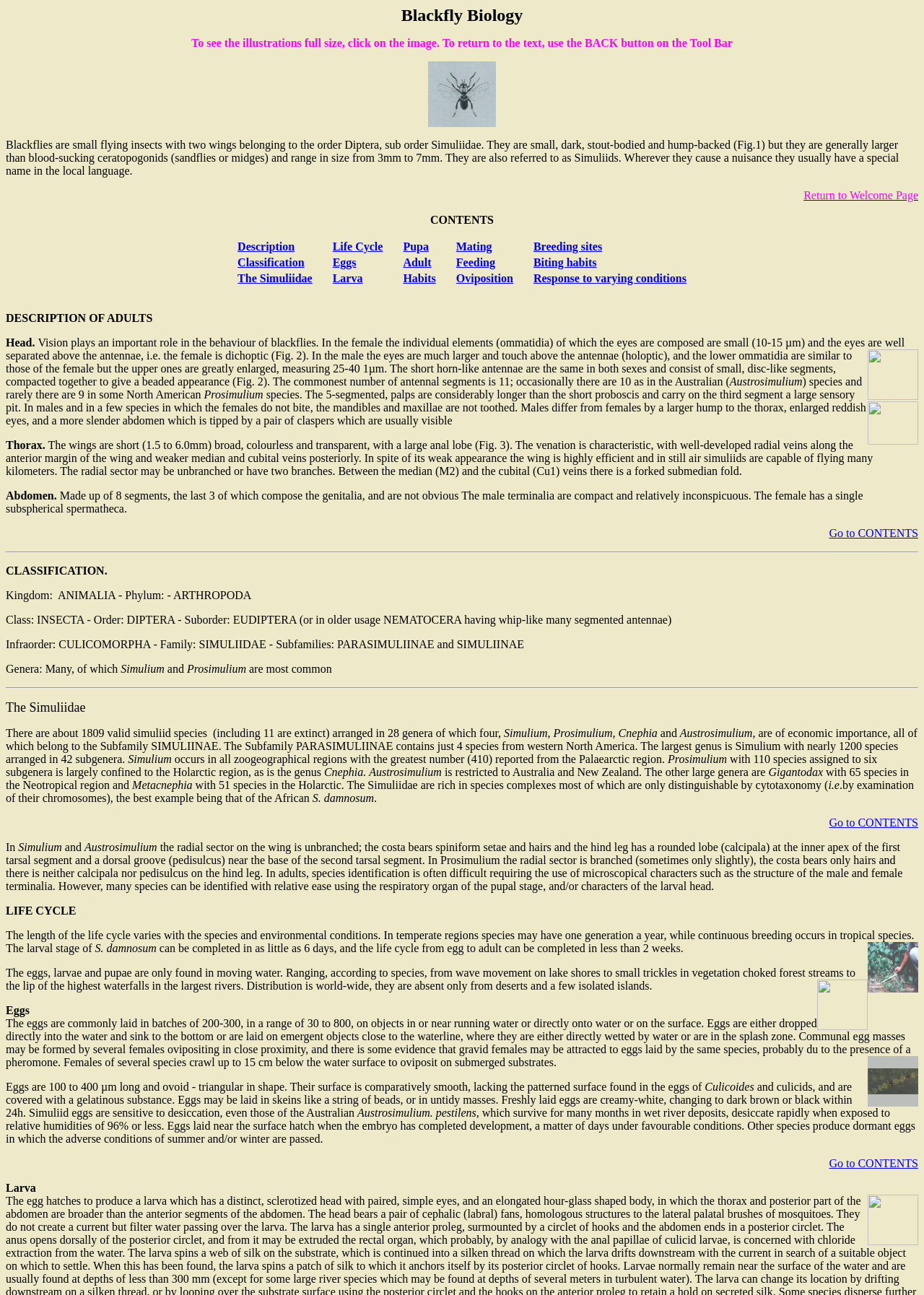Based on the image, give a detailed response to the question: How many segments do blackflies' palps have?

According to the webpage content, specifically the section describing the head of blackflies, it is mentioned that the palps have 5 segments.